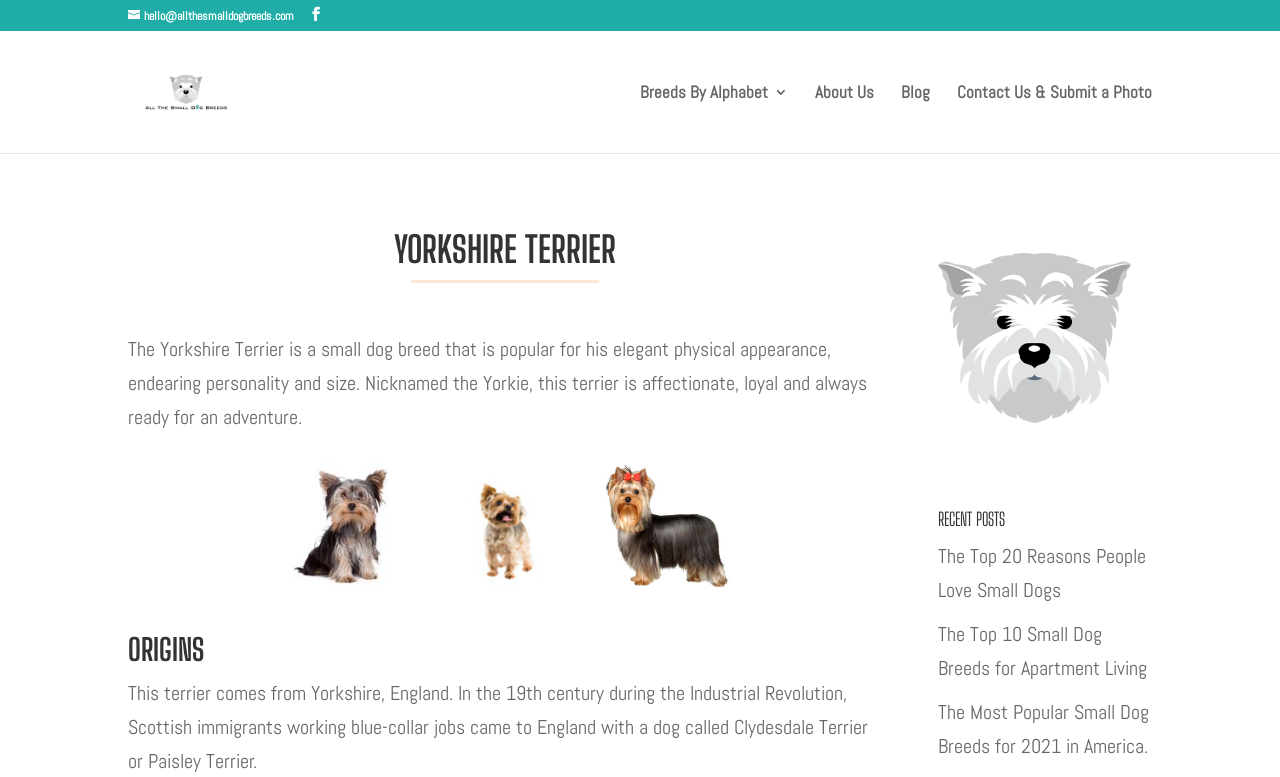Where does the Yorkshire Terrier originate from?
Give a comprehensive and detailed explanation for the question.

The origin of the Yorkshire Terrier is mentioned in the StaticText element with the text 'This terrier comes from Yorkshire, England. In the 19th century during the Industrial Revolution, Scottish immigrants working blue-collar jobs came to England with a dog called Clydesdale Terrier or Paisley Terrier.'